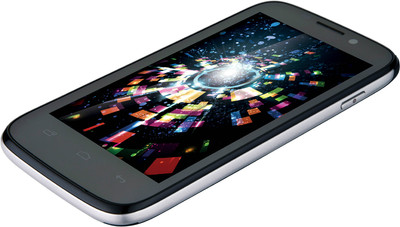Respond to the following question with a brief word or phrase:
What is the resolution of the Xolo A700's display?

540 x 960 pixels